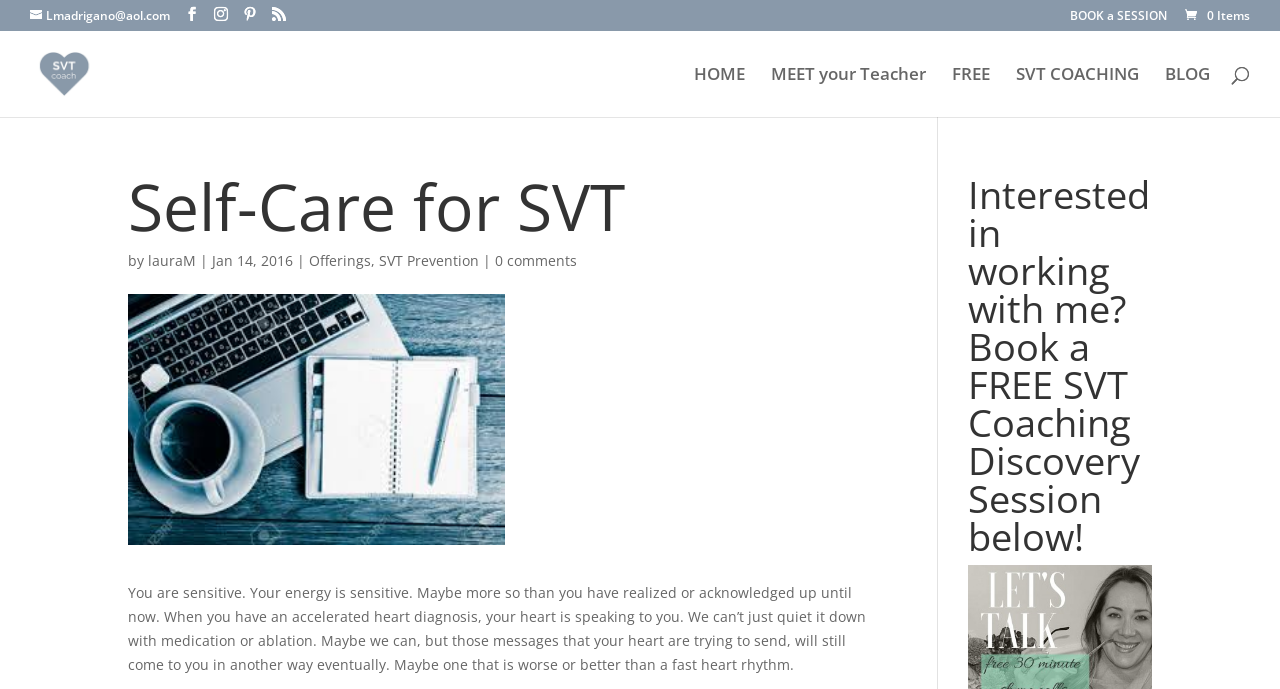What is the date of the article?
Refer to the image and provide a detailed answer to the question.

I found the date of the article by looking at the text 'Jan 14, 2016' which is located below the heading 'Self-Care for SVT'.